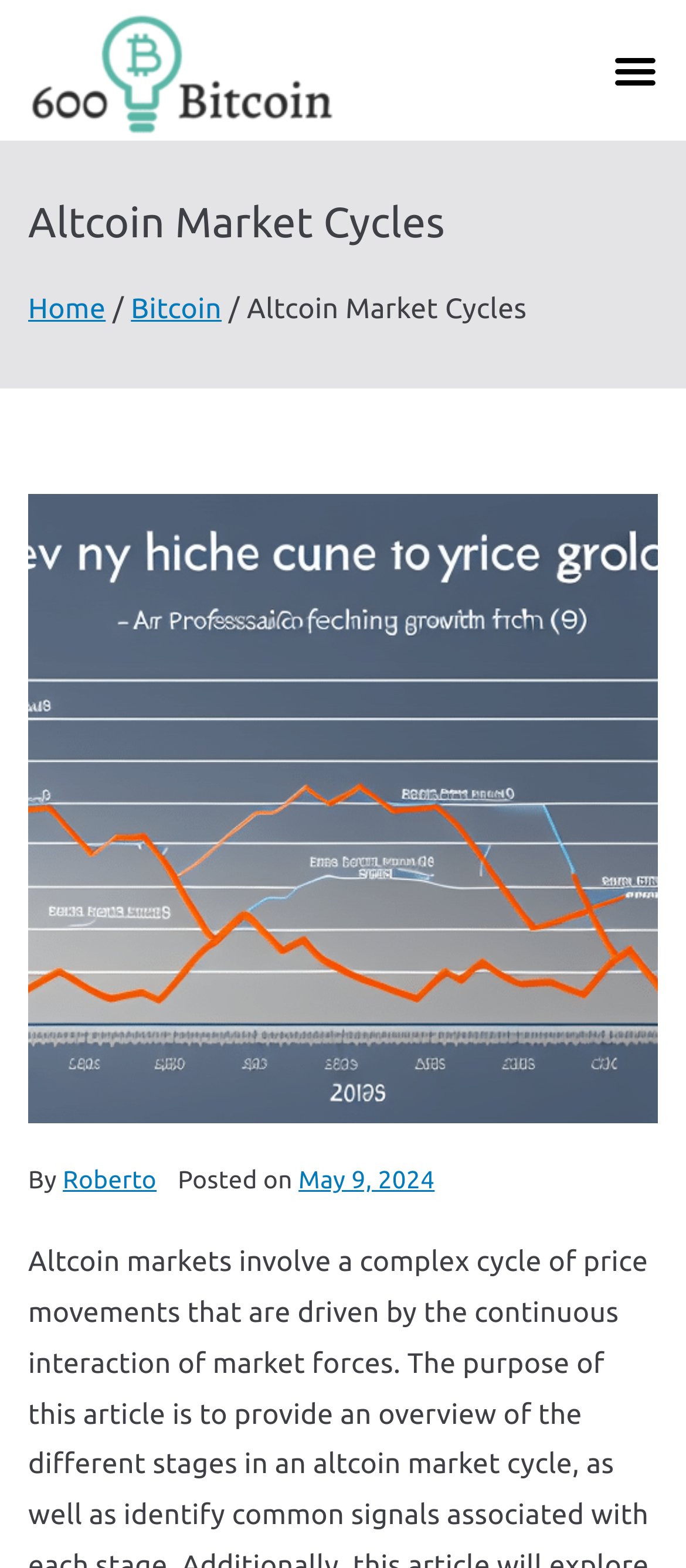Using the details in the image, give a detailed response to the question below:
How many links are in the breadcrumbs navigation?

The breadcrumbs navigation is located below the main heading, and it contains three links: 'Home', 'Bitcoin', and 'Altcoin Market Cycles'.